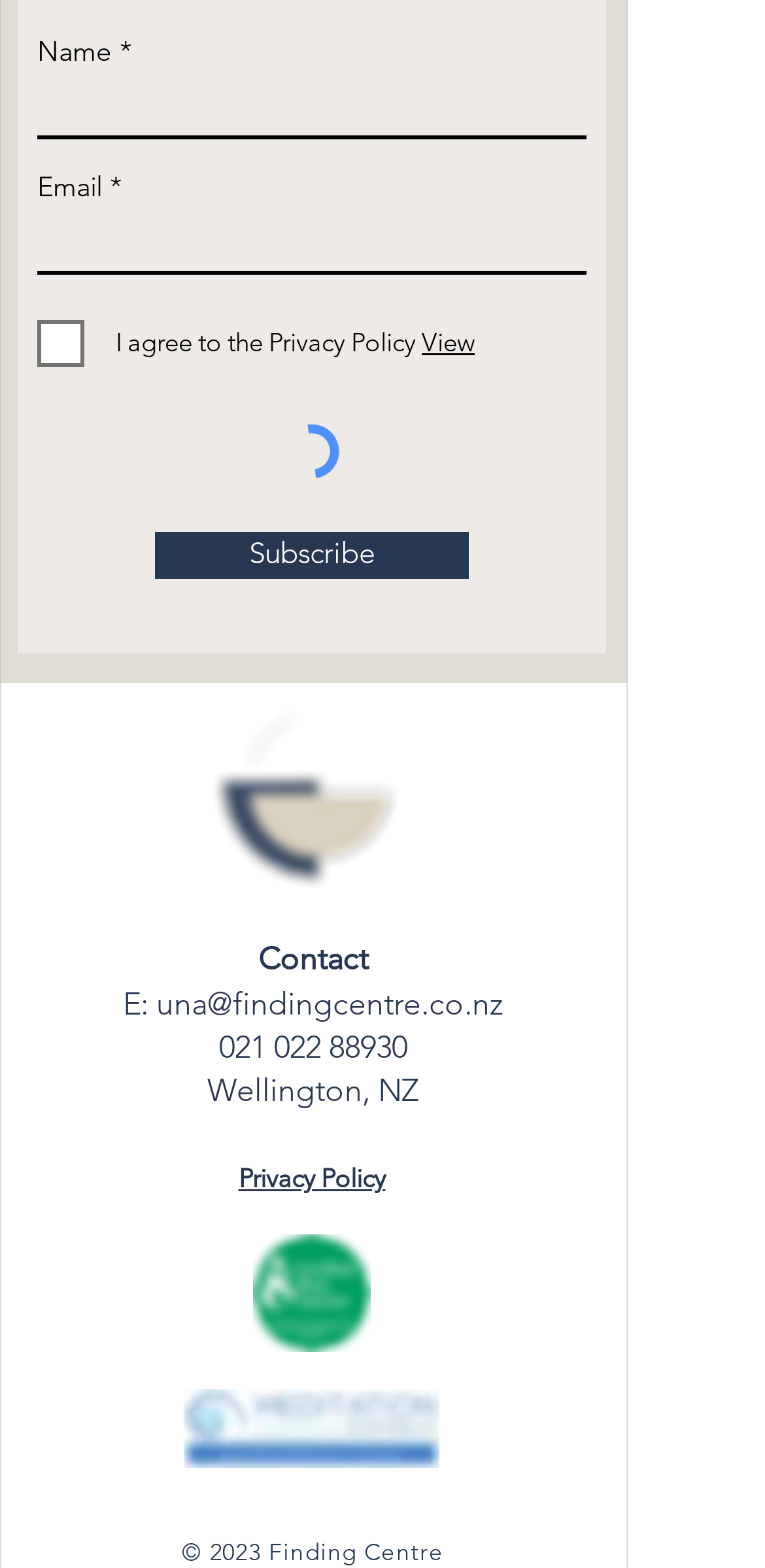Kindly determine the bounding box coordinates for the area that needs to be clicked to execute this instruction: "Enter your name".

[0.049, 0.052, 0.767, 0.089]